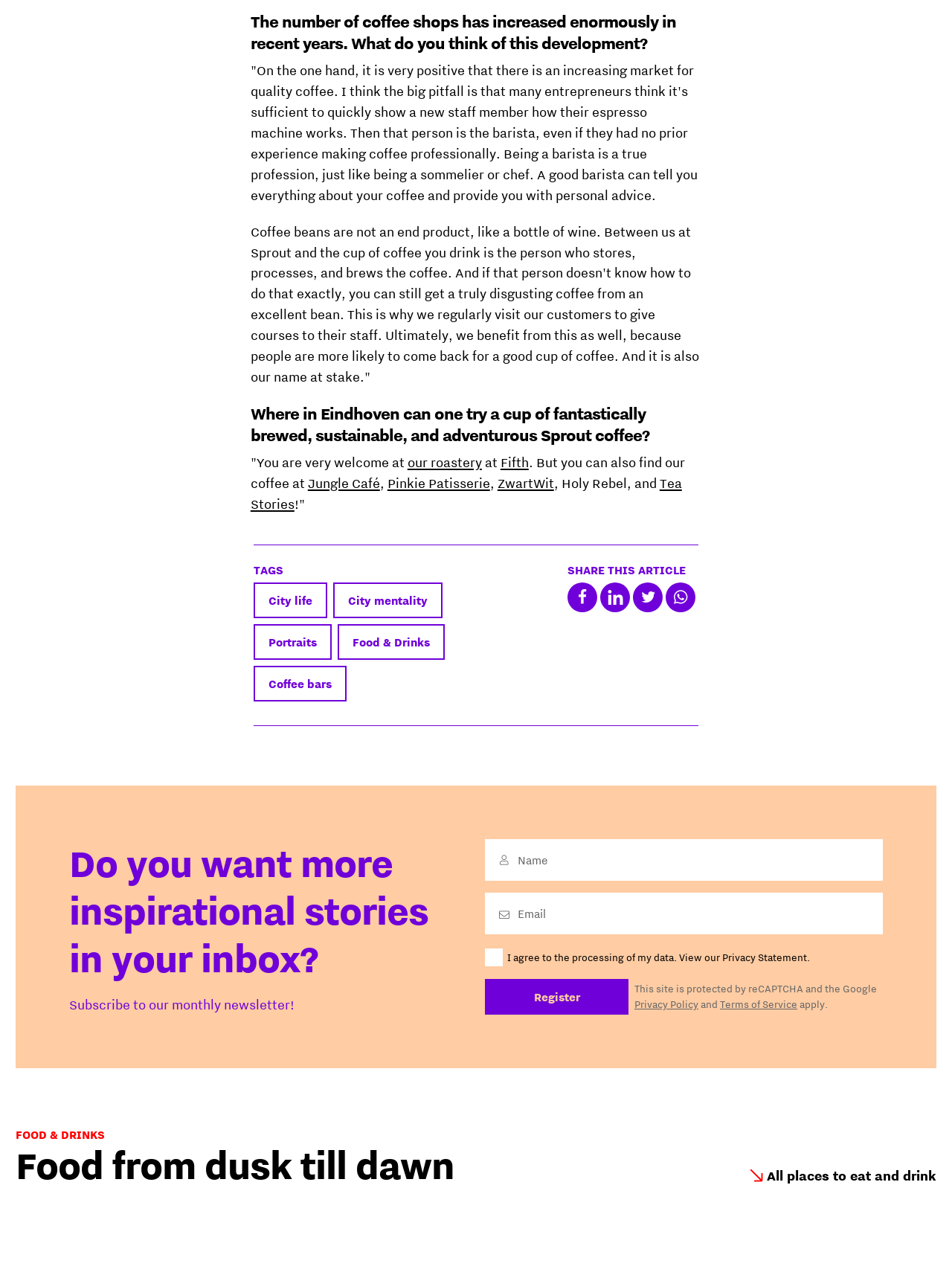What is the name of the newsletter that one can subscribe to?
Look at the screenshot and provide an in-depth answer.

The text mentions that one can 'Subscribe to our monthly newsletter!' which implies that the newsletter is sent out on a monthly basis.